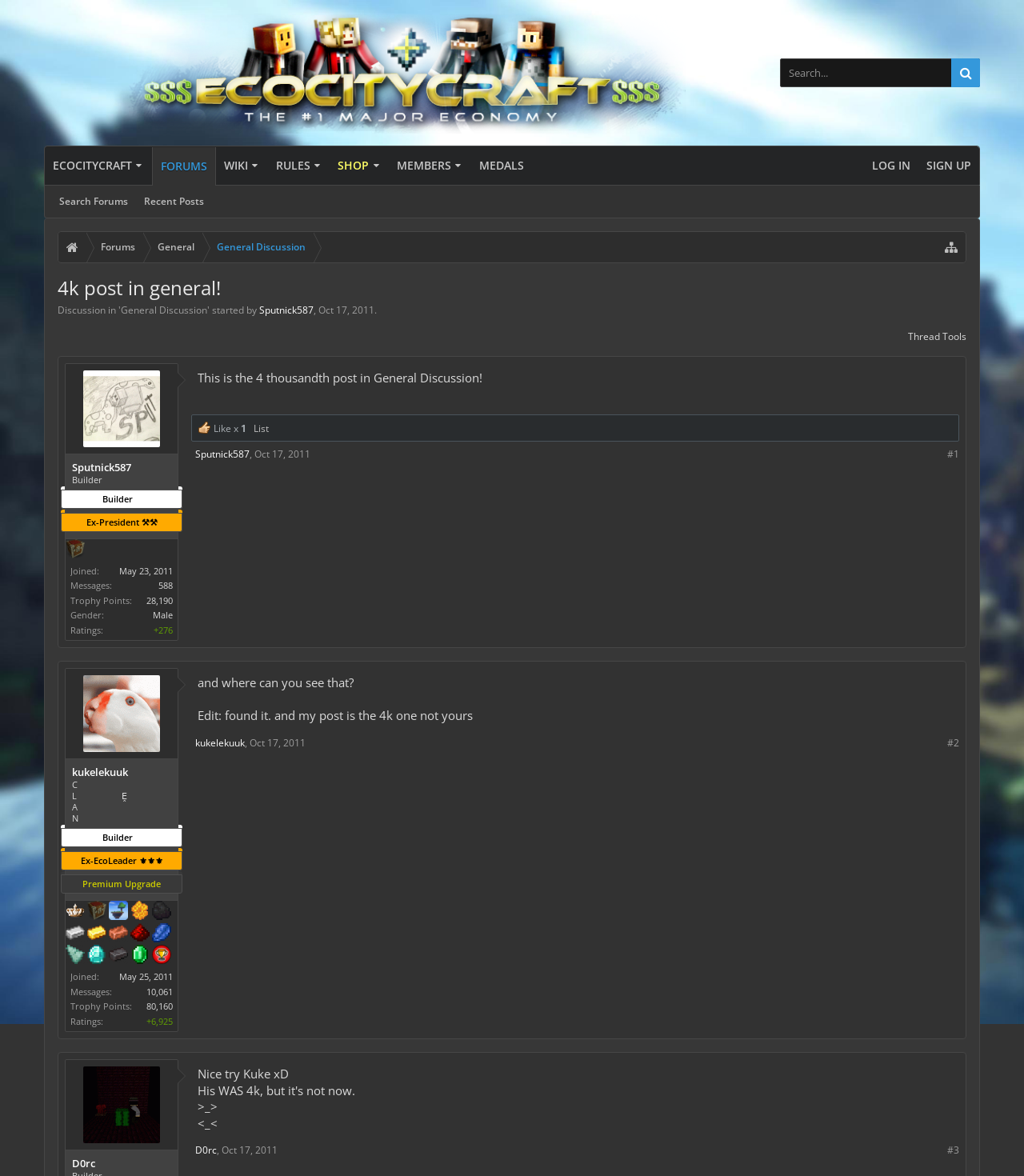Describe the entire webpage, focusing on both content and design.

This webpage appears to be a forum discussion page, specifically the 4,000th post in the General Discussion section of a Minecraft Economy Servers forum. 

At the top of the page, there is a navigation bar with links to various sections of the forum, including ECOCITYCRAFT, FORUMS, WIKI, RULES, SHOP, MEMBERS, MEDALS, and LOG IN/SIGN UP. Below this, there is a search bar and a link to Search Forums.

On the left side of the page, there is a sidebar with links to different sections of the forum, including Forums, General, and General Discussion. 

The main content of the page is a post by a user named Sputnick587, who is a Builder and Ex-President. The post is a celebration of the 4,000th post in General Discussion and contains a quote from the user. 

Below the post, there is information about the user, including their promotion medal, join date, number of messages, trophy points, and gender. 

On the right side of the page, there is a section with links to Thread Tools and a Like button with a count of likes. There is also a link to a list of users who liked the post. 

At the bottom of the page, there is a pagination link to navigate to the next page of posts, labeled "#1".